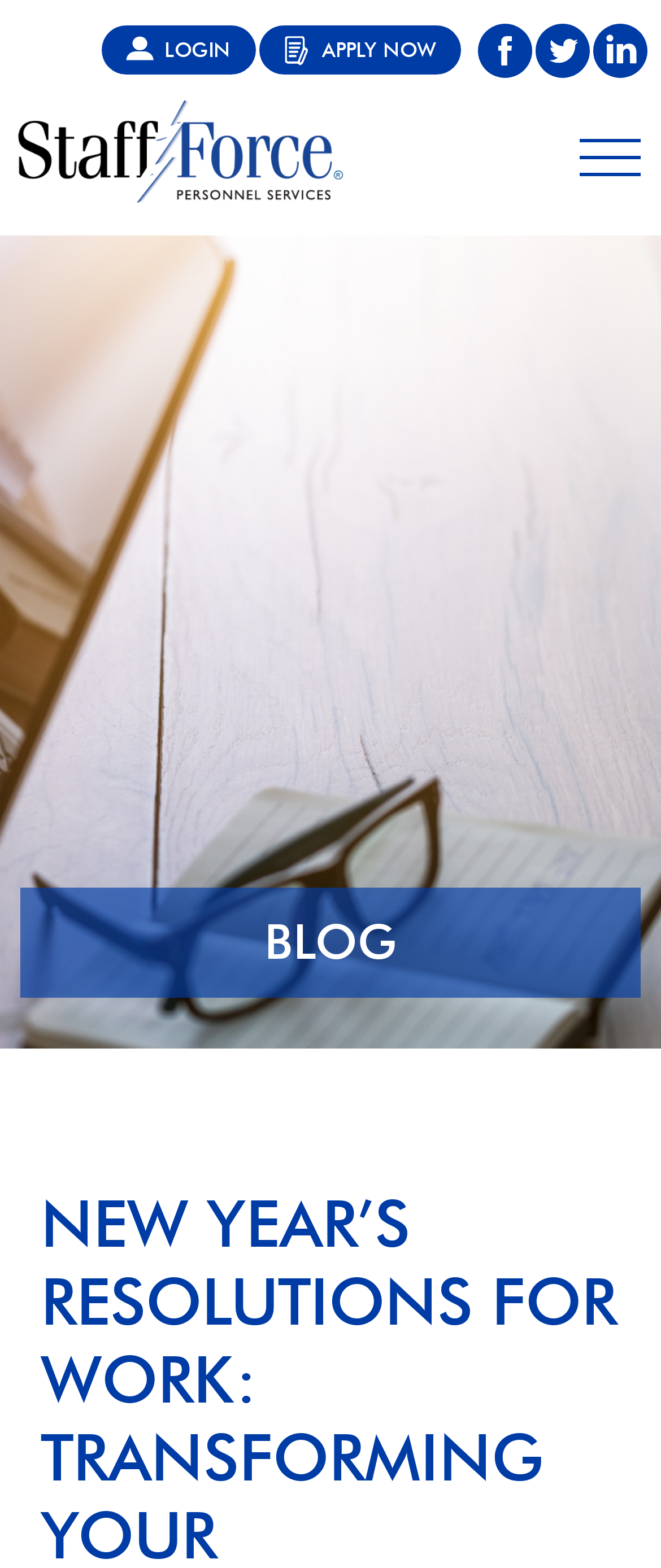Give a short answer using one word or phrase for the question:
How many social media links are there?

3